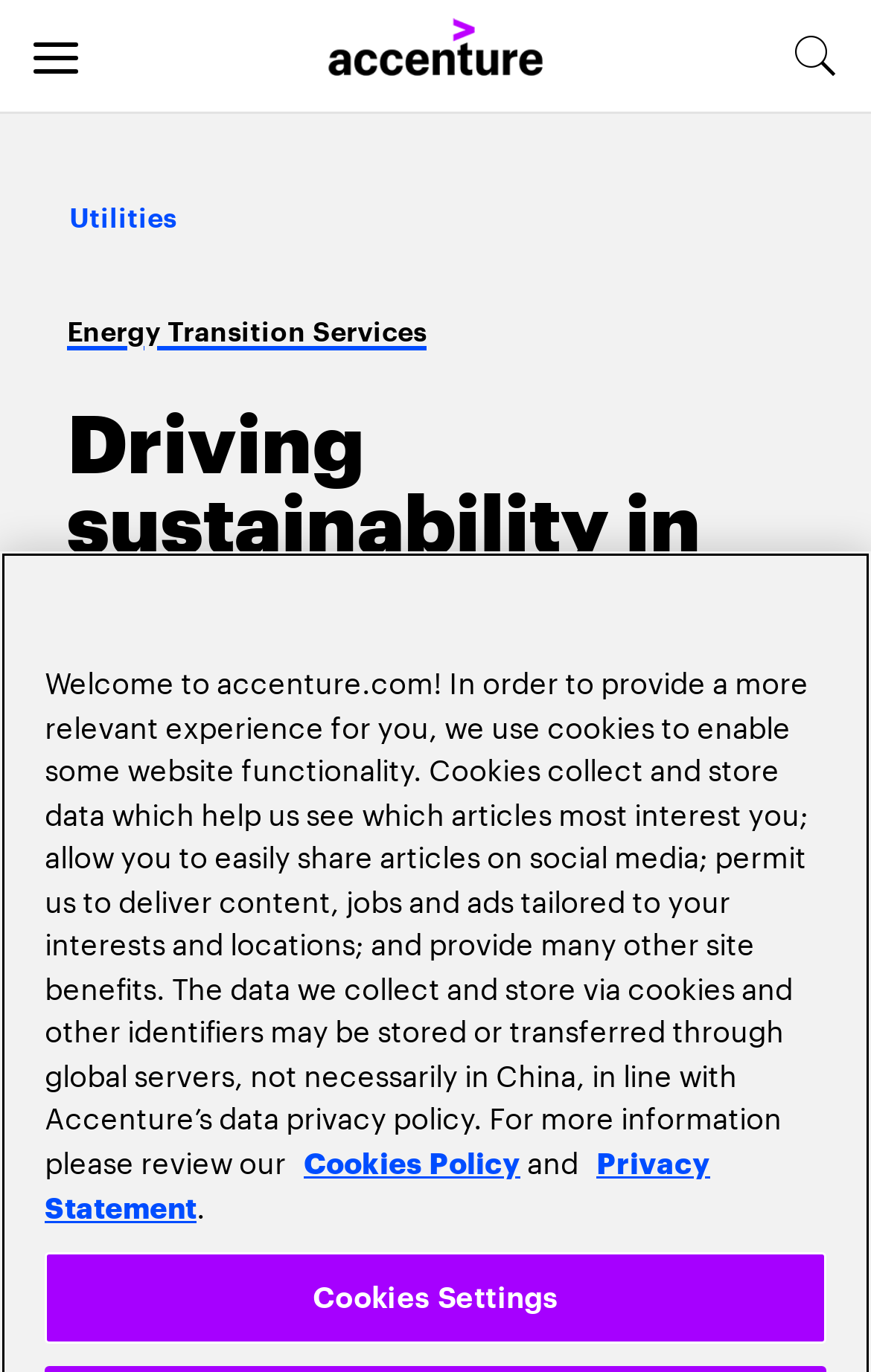Provide a thorough and detailed response to the question by examining the image: 
What is the date of the article?

The date of the article can be found in the static text 'JANUARY 18, 2022' which indicates the publication date of the article.